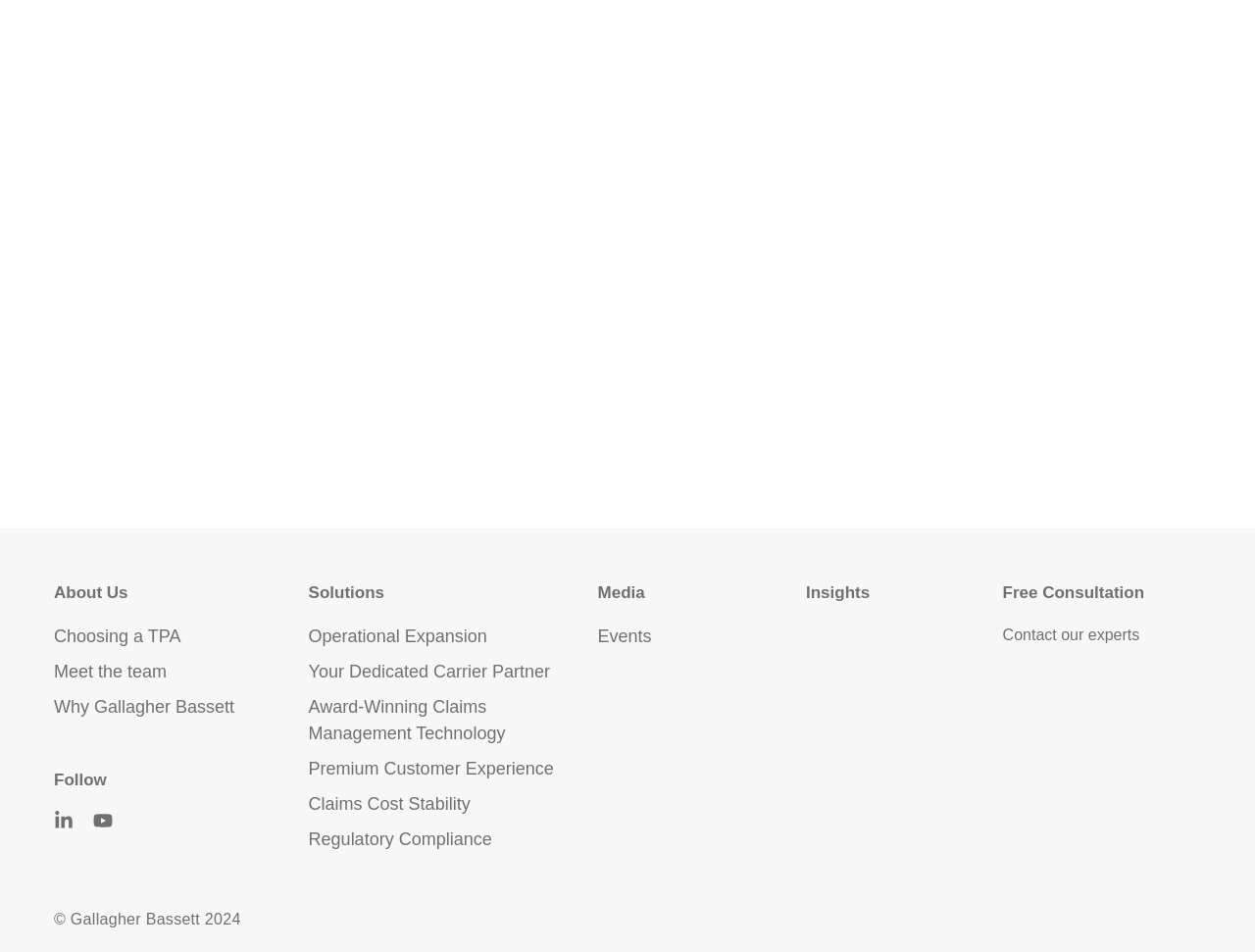Identify the bounding box for the UI element described as: "Why Gallagher Bassett". Ensure the coordinates are four float numbers between 0 and 1, formatted as [left, top, right, bottom].

[0.043, 0.73, 0.238, 0.757]